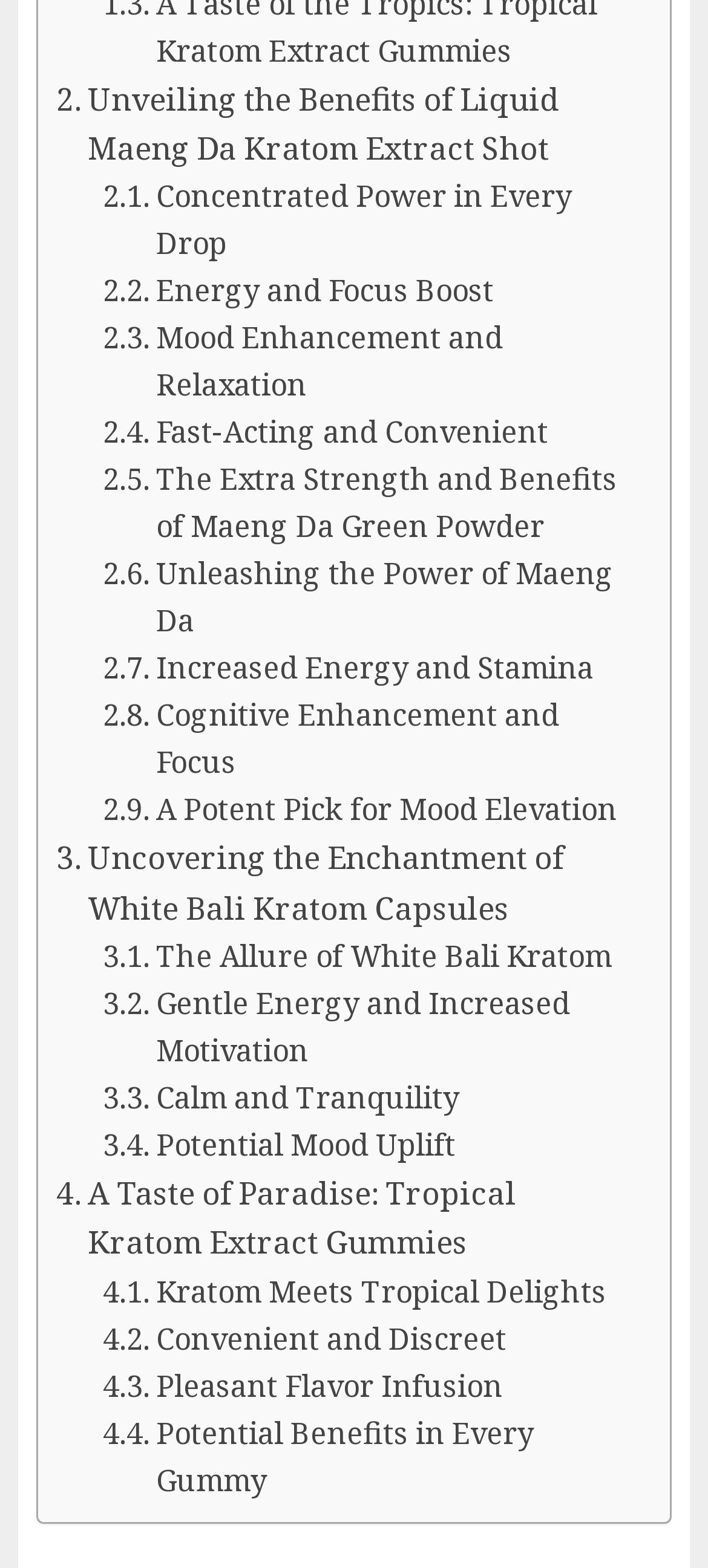Answer the question in a single word or phrase:
What is the mood enhancement benefit of White Bali Kratom?

Mood Elevation